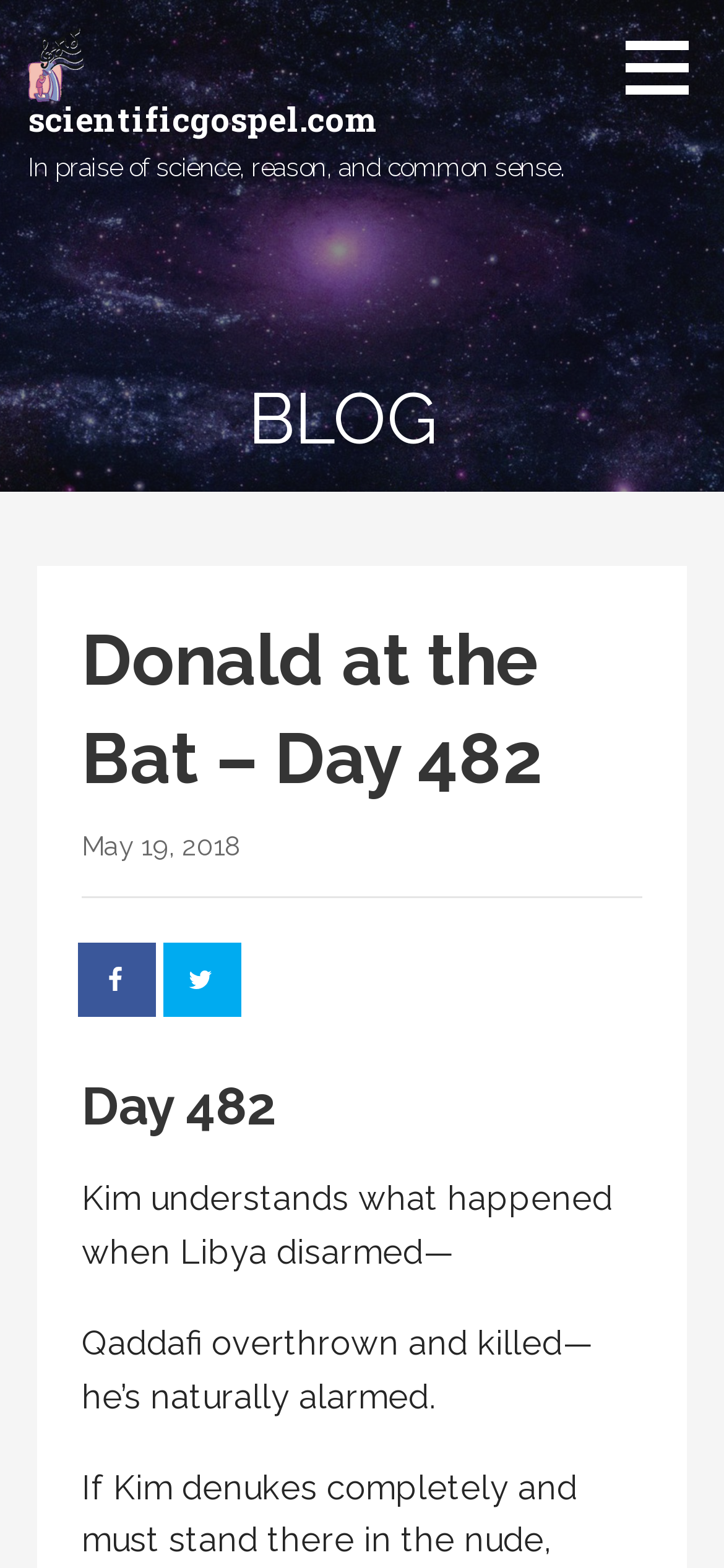Please provide a one-word or phrase answer to the question: 
What is the name of the blog?

Donald at the Bat